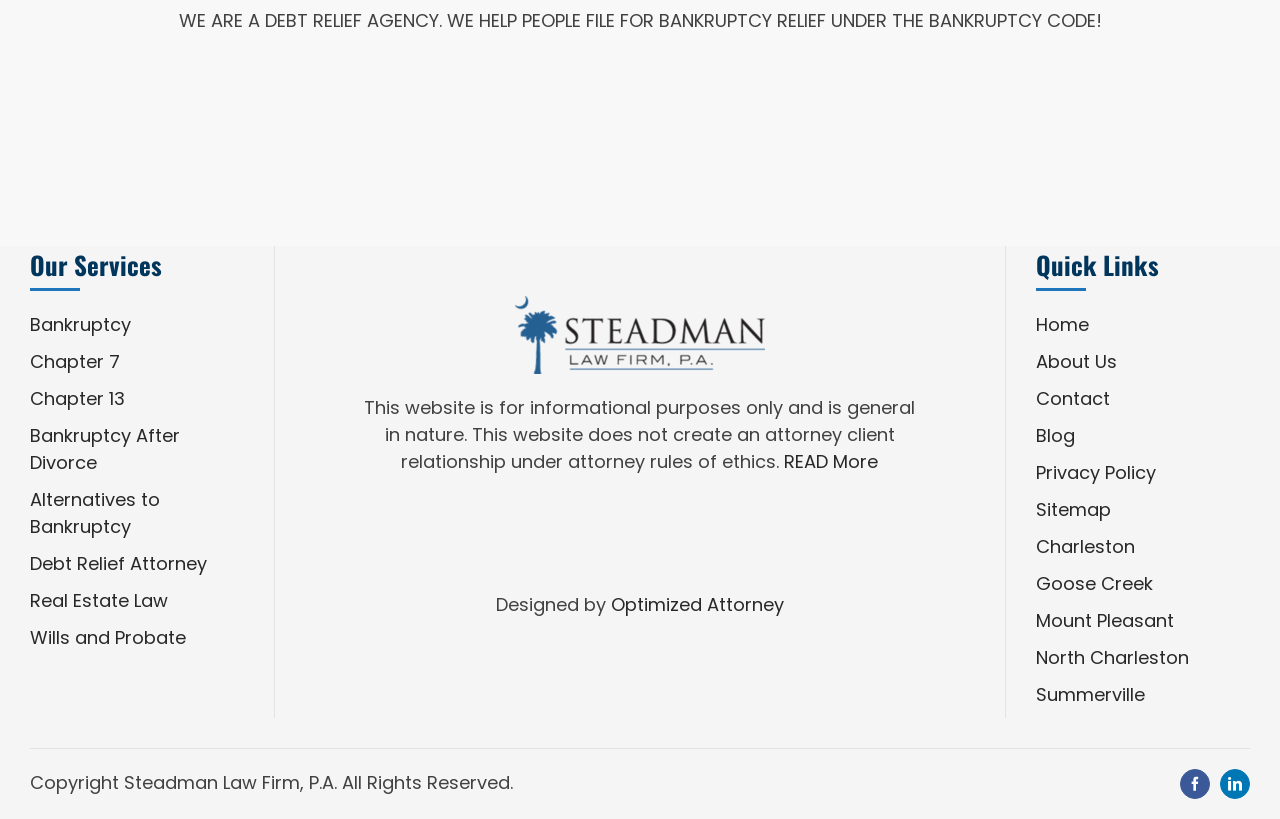What is the main service provided by this agency?
Carefully examine the image and provide a detailed answer to the question.

The main service provided by this agency is debt relief, as indicated by the StaticText 'WE ARE A DEBT RELIEF AGENCY. WE HELP PEOPLE FILE FOR BANKRUPTCY RELIEF UNDER THE BANKRUPTCY CODE!' at the top of the webpage.